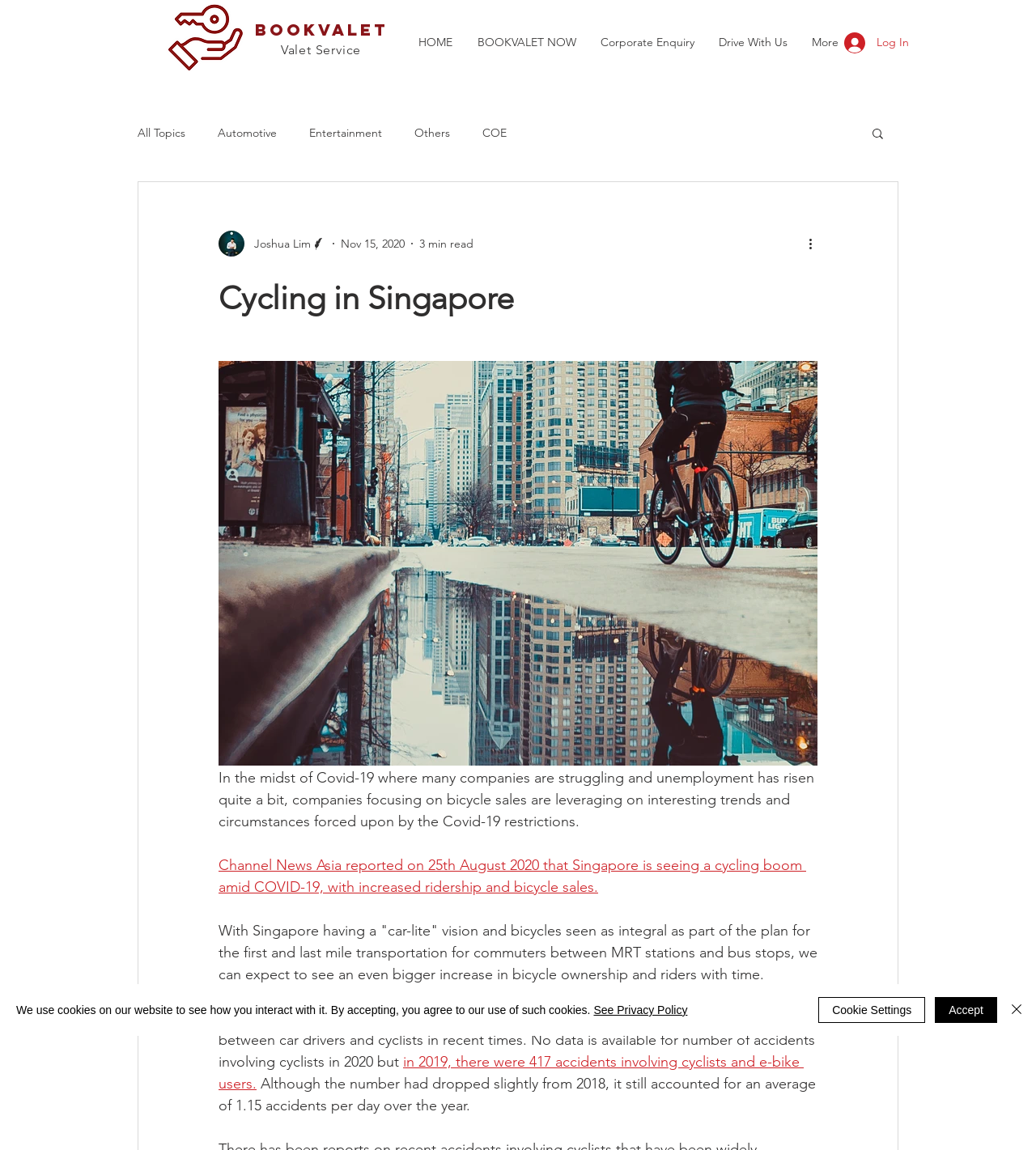Use a single word or phrase to answer the question:
What is the date of the blog post?

Nov 15, 2020